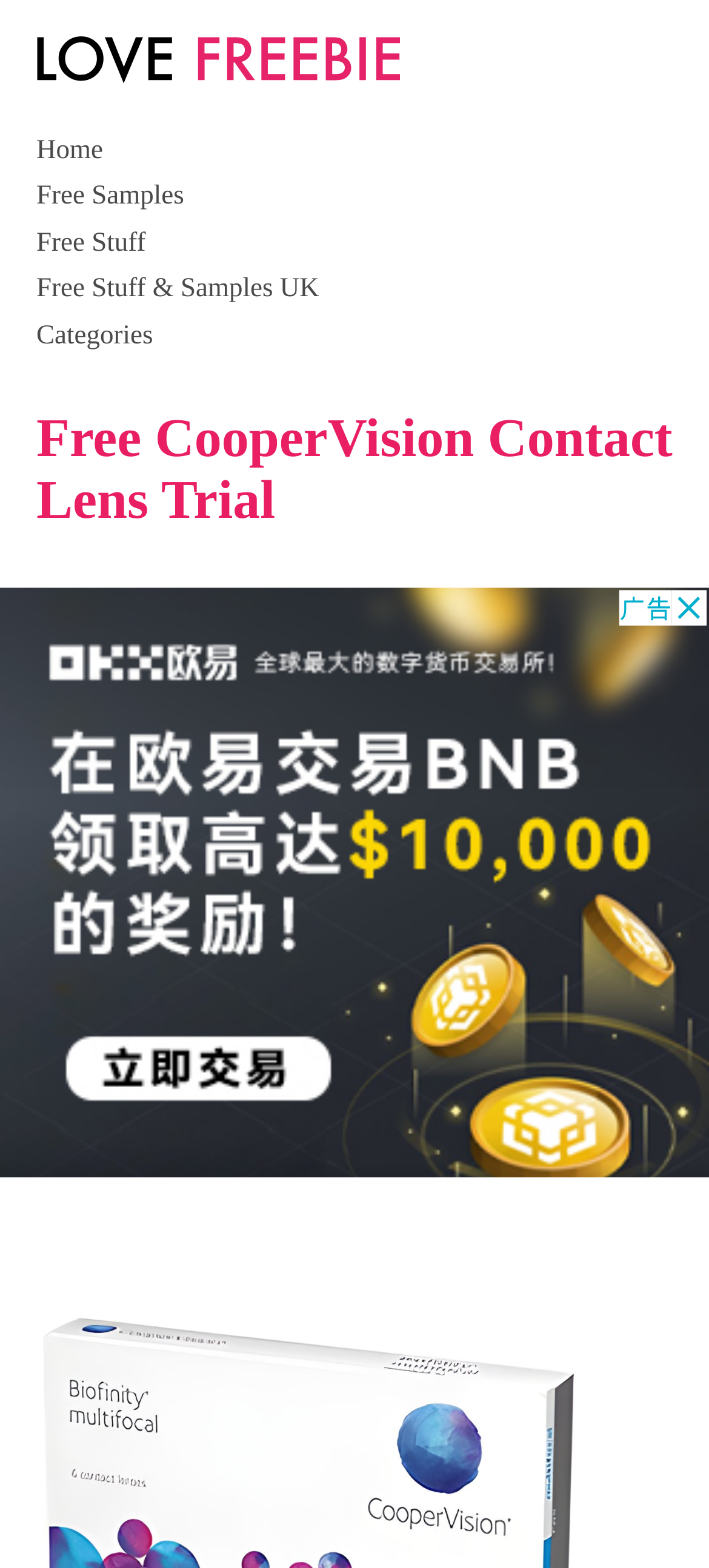Provide your answer to the question using just one word or phrase: Is the website focused on UK-based freebies?

Partially